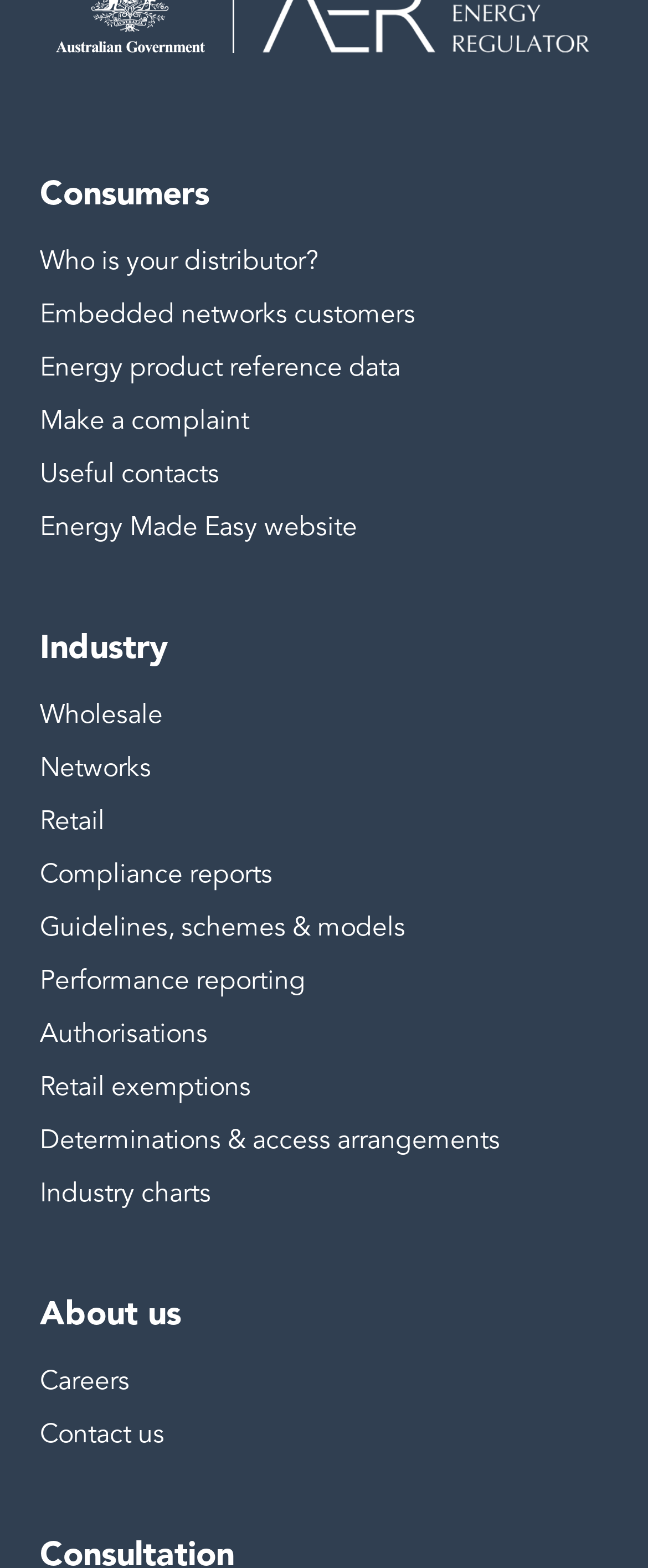What is the second heading on the webpage?
Can you provide an in-depth and detailed response to the question?

The second heading on the webpage is 'Industry' which is located below the 'Consumers' section and has a bounding box coordinate of [0.062, 0.399, 0.938, 0.426].